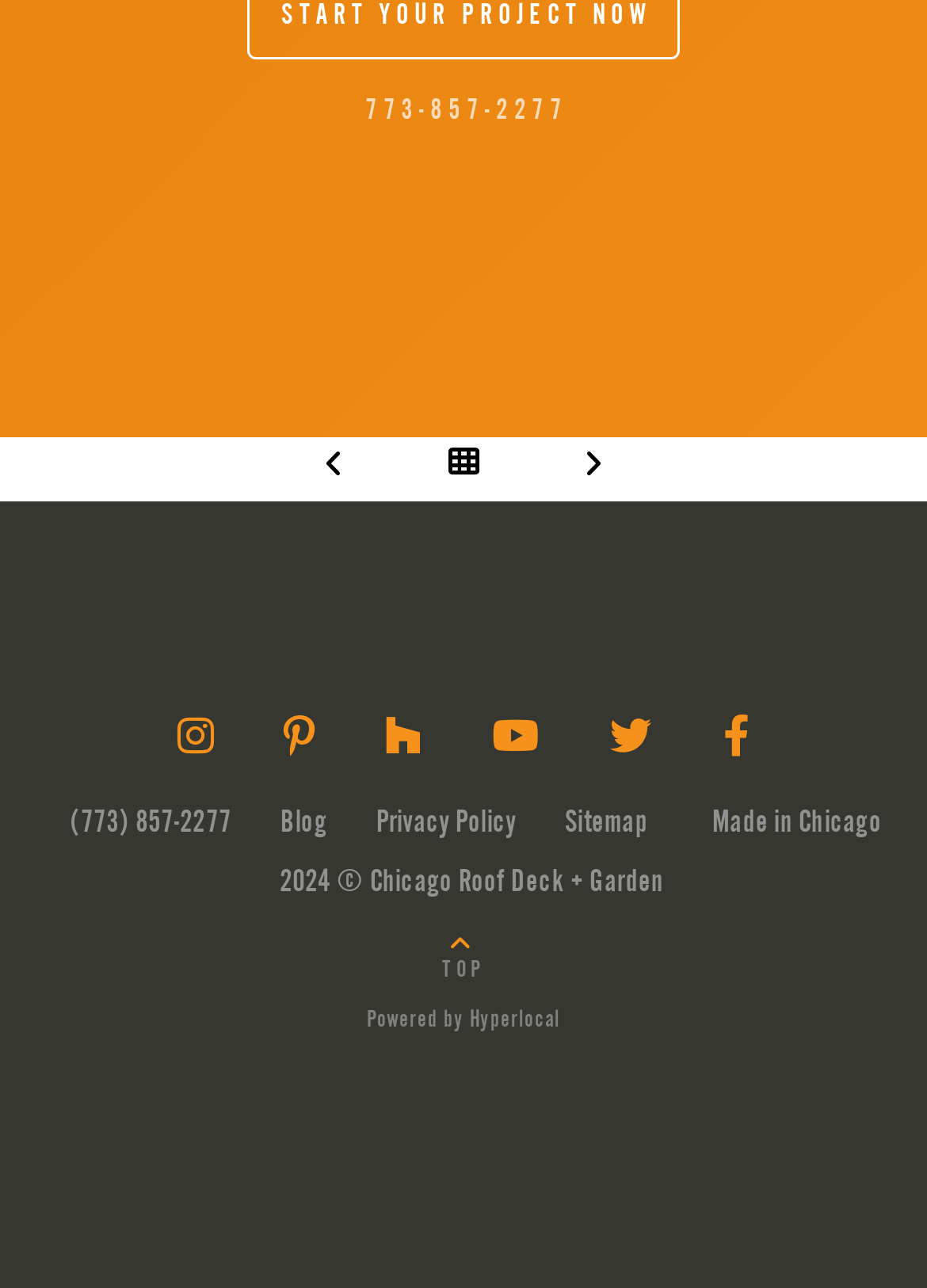From the webpage screenshot, predict the bounding box of the UI element that matches this description: "Privacy Policy".

[0.379, 0.606, 0.583, 0.671]